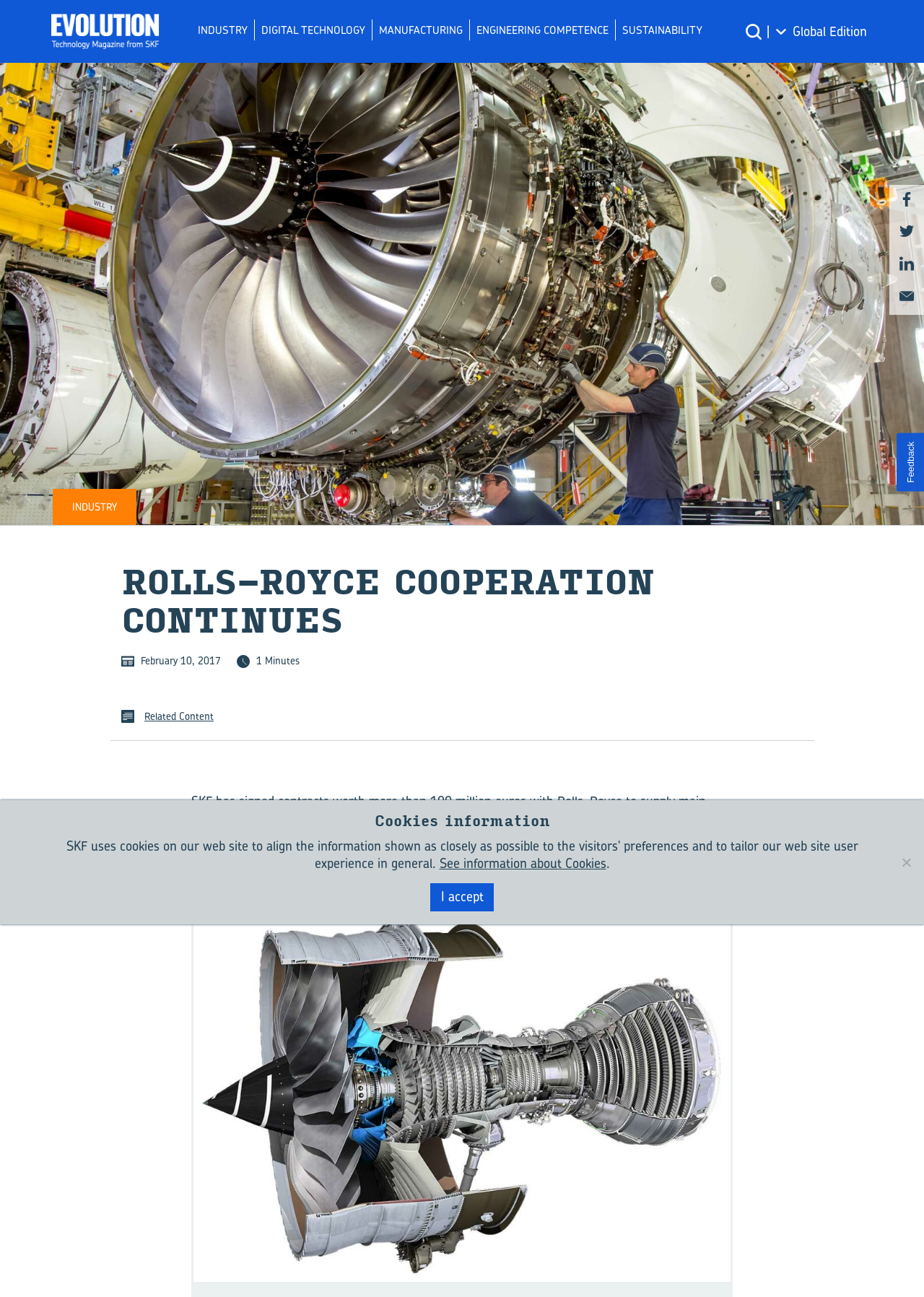Please determine the bounding box coordinates for the UI element described as: "Engineering Competence".

[0.509, 0.015, 0.666, 0.031]